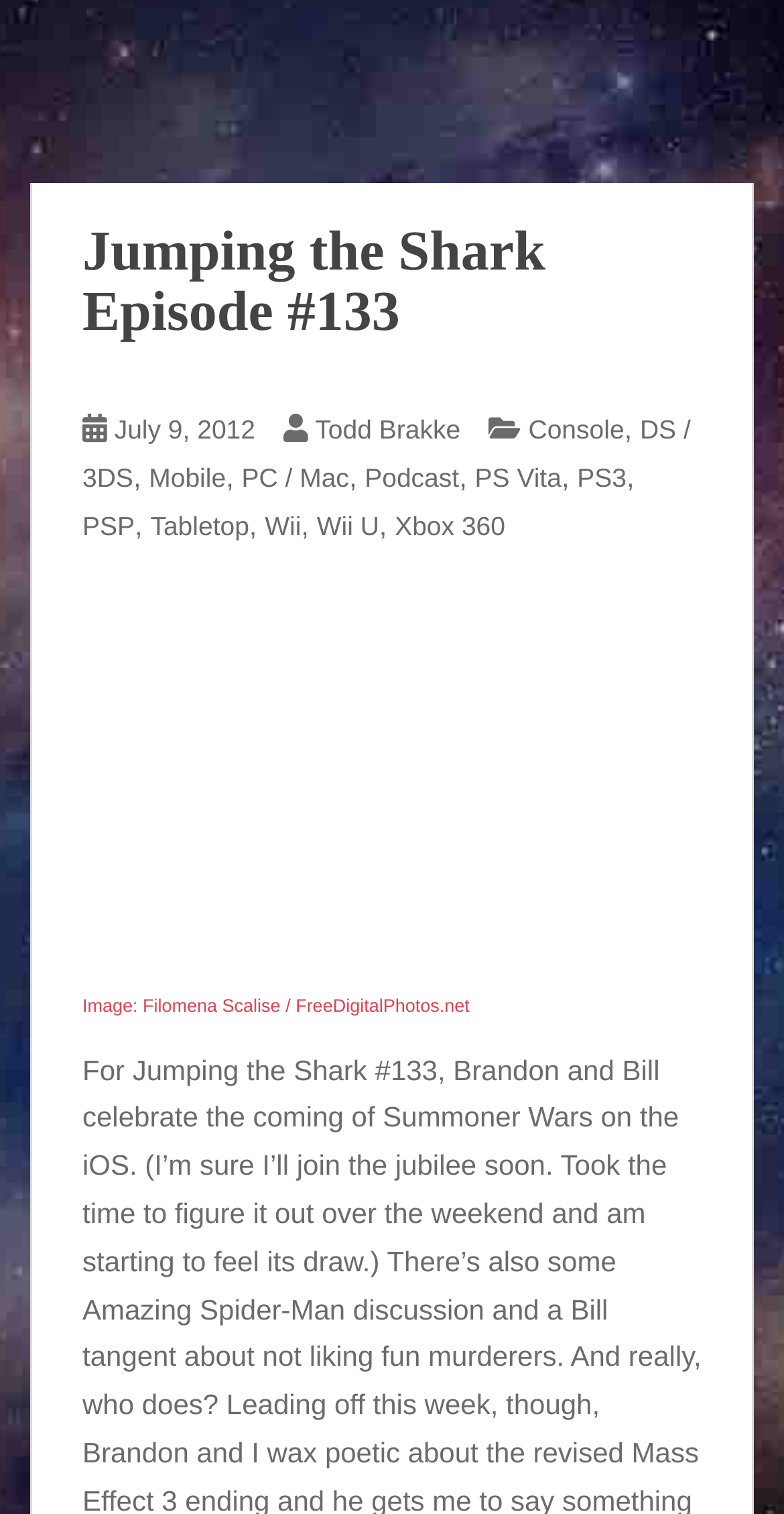Provide the bounding box coordinates of the UI element that matches the description: "PS Vita".

[0.606, 0.305, 0.716, 0.325]